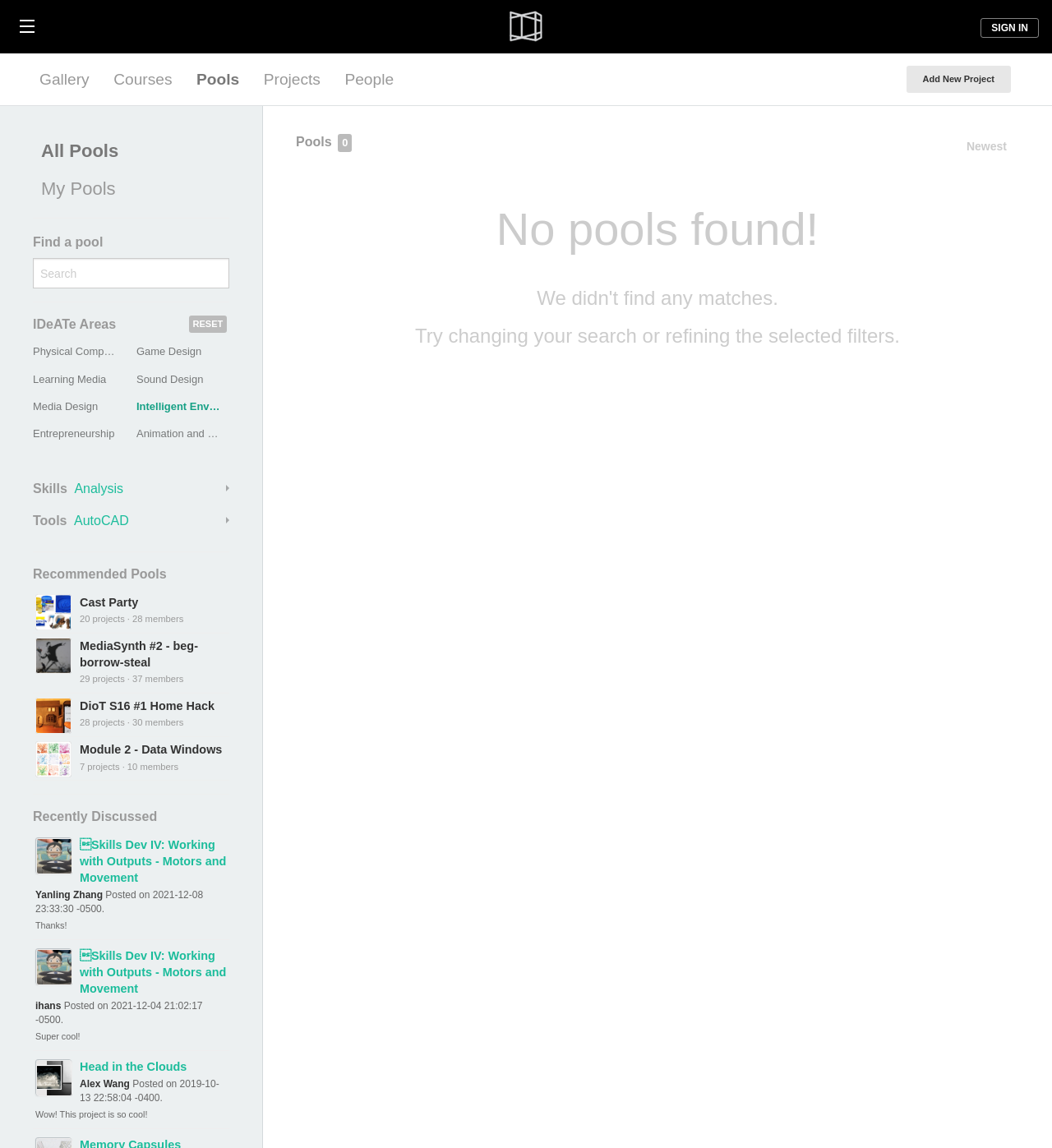What is the purpose of the textbox with a placeholder 'Search'?
Please provide a comprehensive answer to the question based on the webpage screenshot.

The textbox with a placeholder 'Search' is located below the 'Find a pool' heading. It is likely used to search for pools based on the context of the webpage, which is about pools and projects.